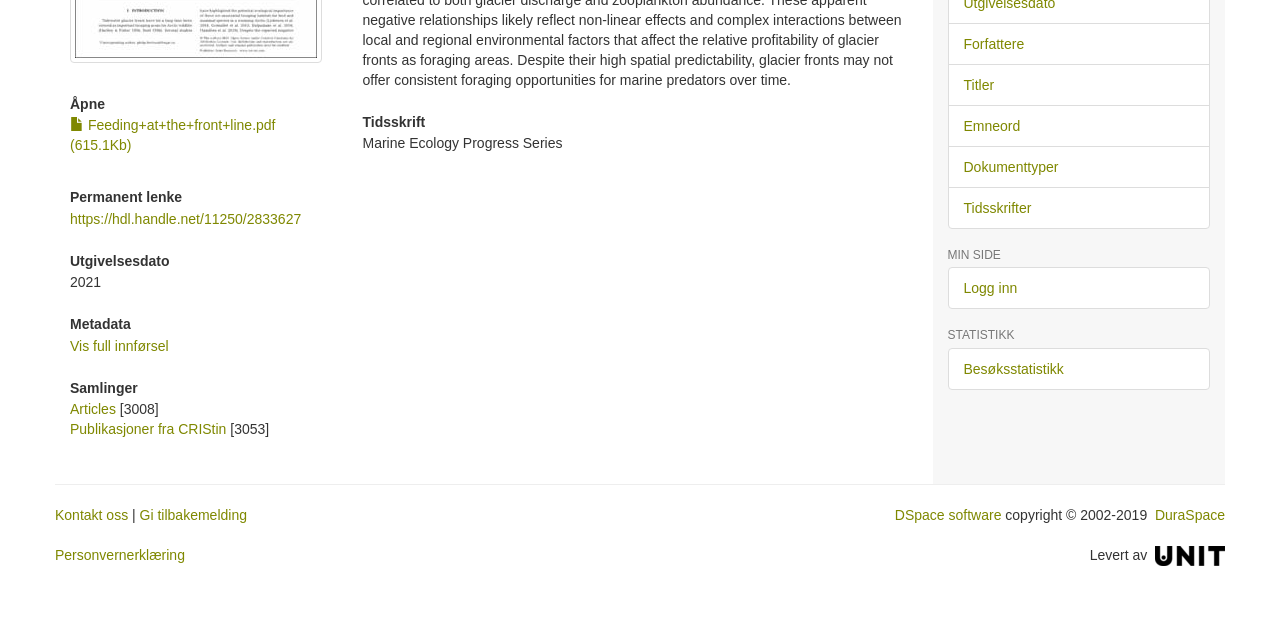Given the webpage screenshot, identify the bounding box of the UI element that matches this description: "https://hdl.handle.net/11250/2833627".

[0.055, 0.329, 0.235, 0.354]